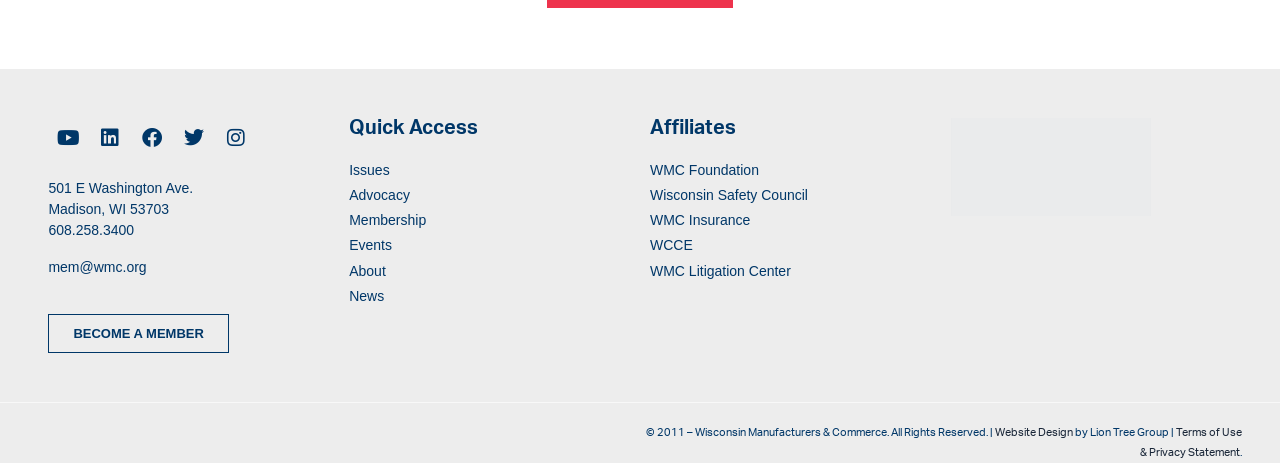Can you specify the bounding box coordinates of the area that needs to be clicked to fulfill the following instruction: "View WMC Foundation"?

[0.508, 0.341, 0.727, 0.395]